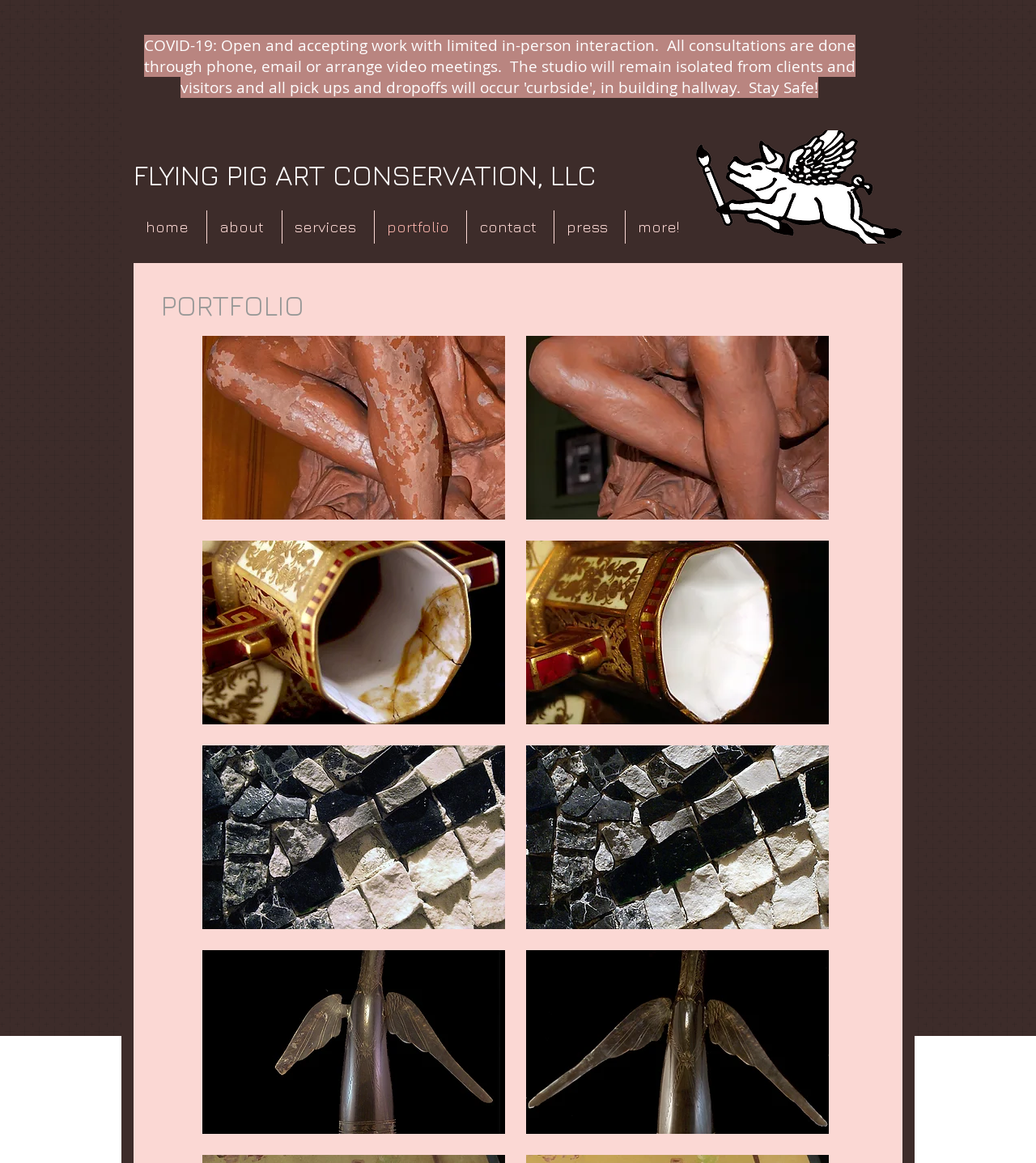Determine the bounding box coordinates for the area that should be clicked to carry out the following instruction: "Contact Flying Pig Art Conservation".

[0.451, 0.181, 0.534, 0.21]